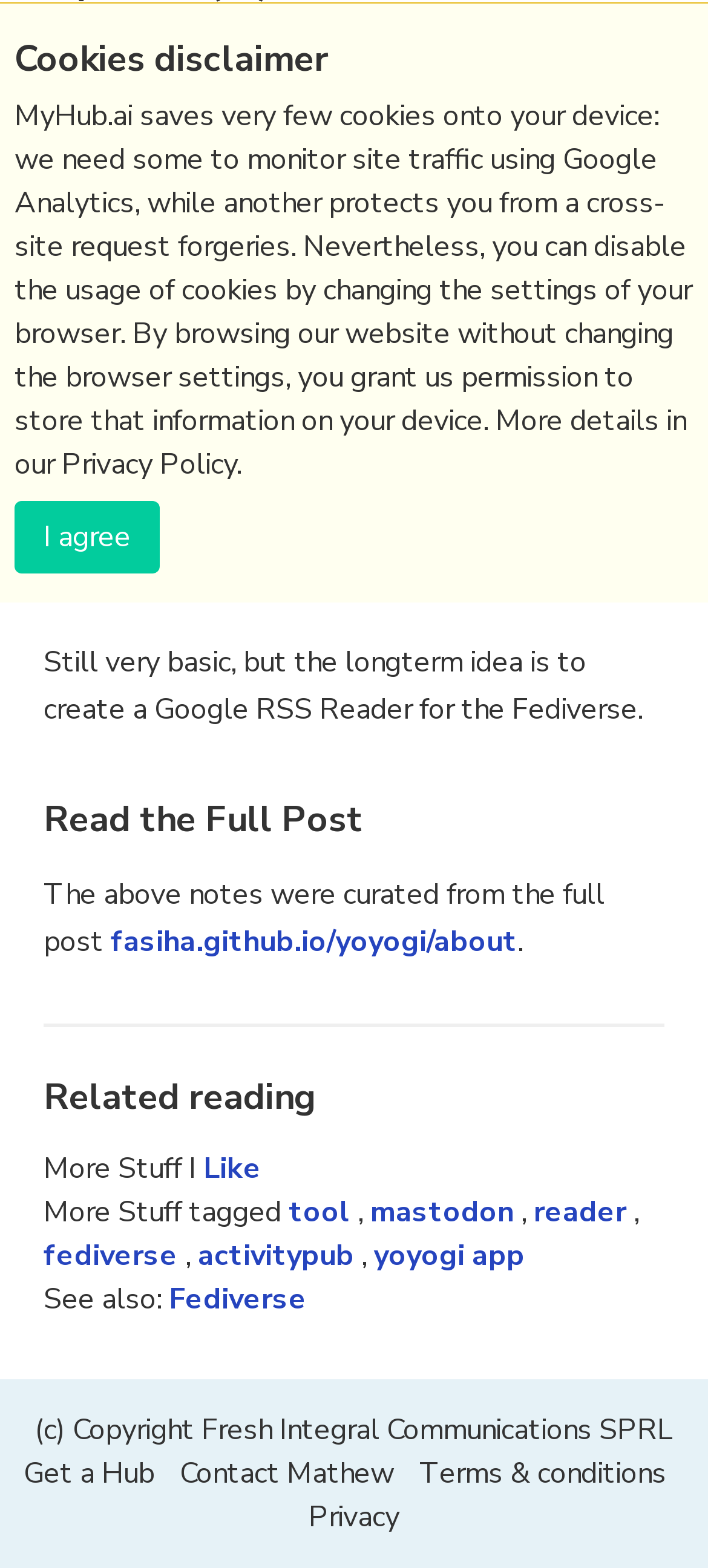Using the given element description, provide the bounding box coordinates (top-left x, top-left y, bottom-right x, bottom-right y) for the corresponding UI element in the screenshot: fasiha.github.io/yoyogi/about

[0.156, 0.588, 0.731, 0.614]